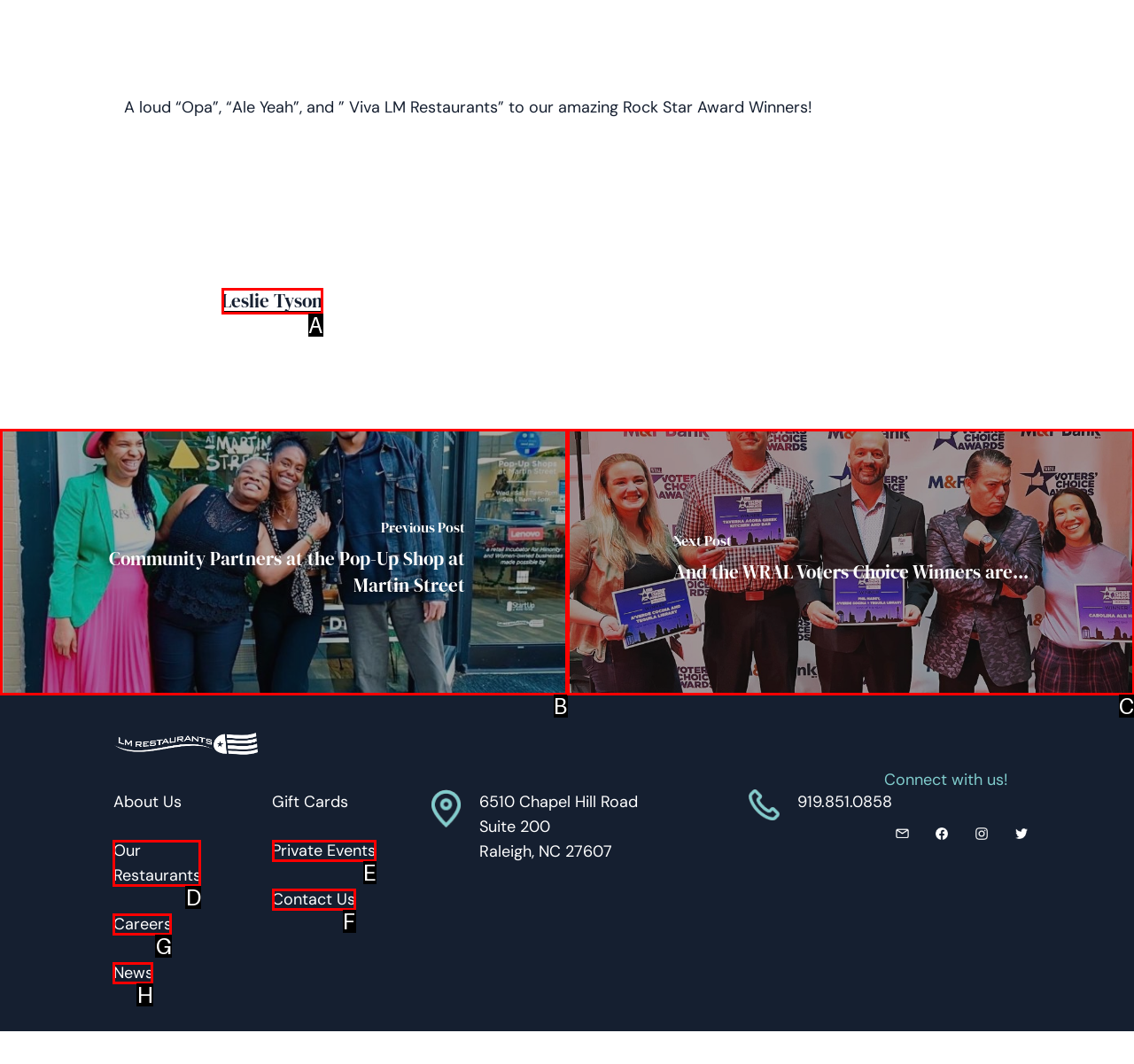Tell me which one HTML element I should click to complete the following task: Read about Community Partners at the Pop-Up Shop at Martin Street Answer with the option's letter from the given choices directly.

B